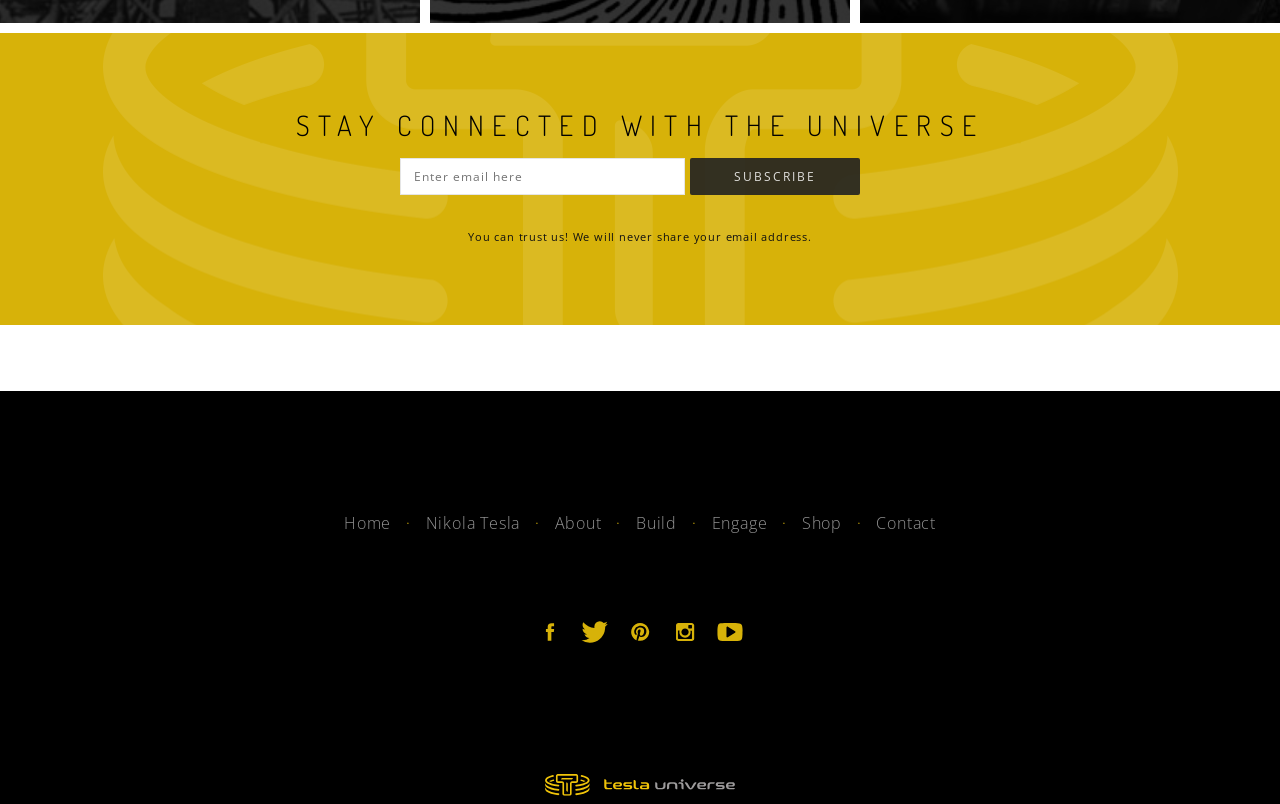Pinpoint the bounding box coordinates of the clickable area necessary to execute the following instruction: "Enter email address". The coordinates should be given as four float numbers between 0 and 1, namely [left, top, right, bottom].

[0.313, 0.196, 0.535, 0.242]